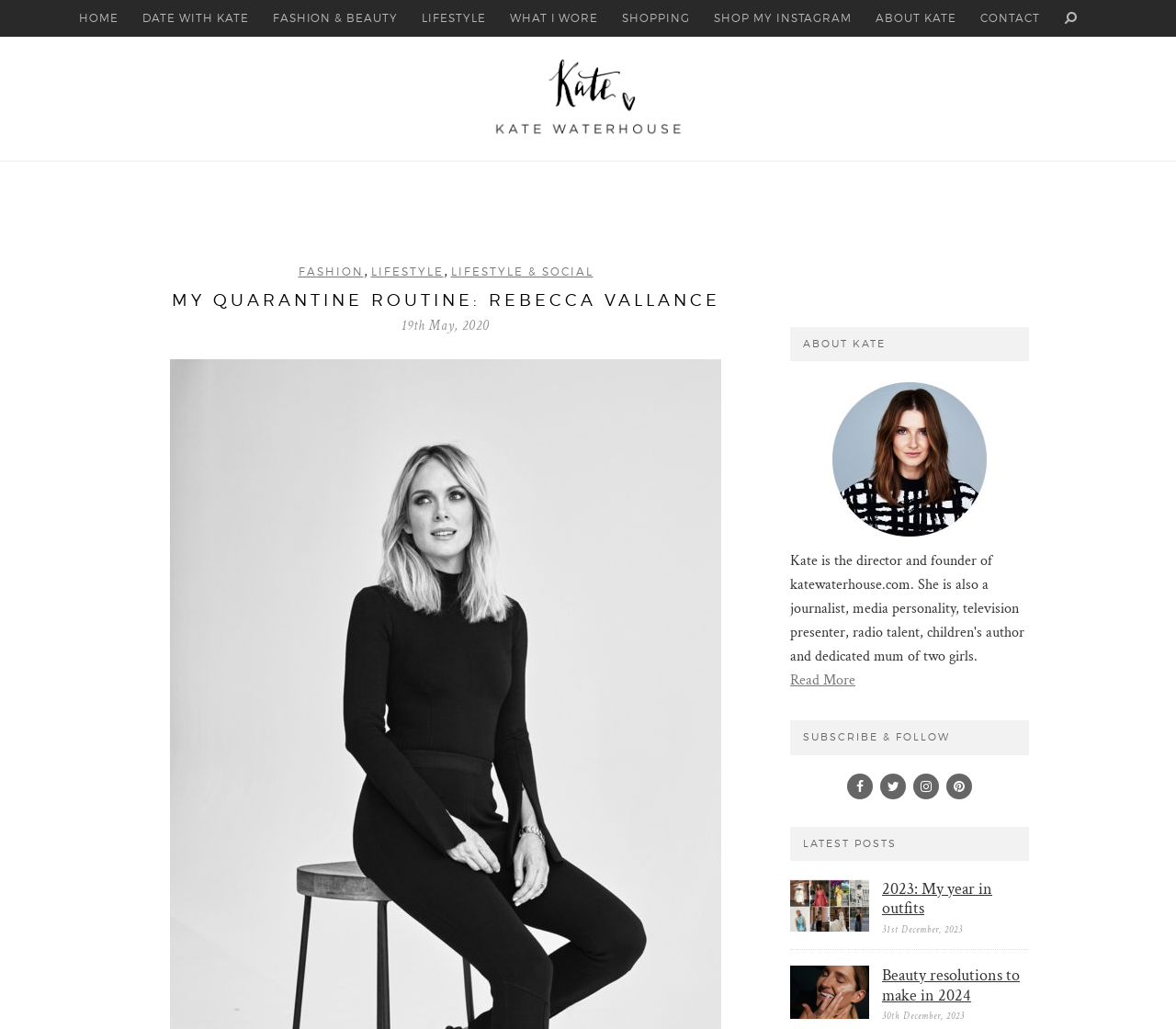Bounding box coordinates are specified in the format (top-left x, top-left y, bottom-right x, bottom-right y). All values are floating point numbers bounded between 0 and 1. Please provide the bounding box coordinate of the region this sentence describes: Fashion

[0.254, 0.258, 0.309, 0.271]